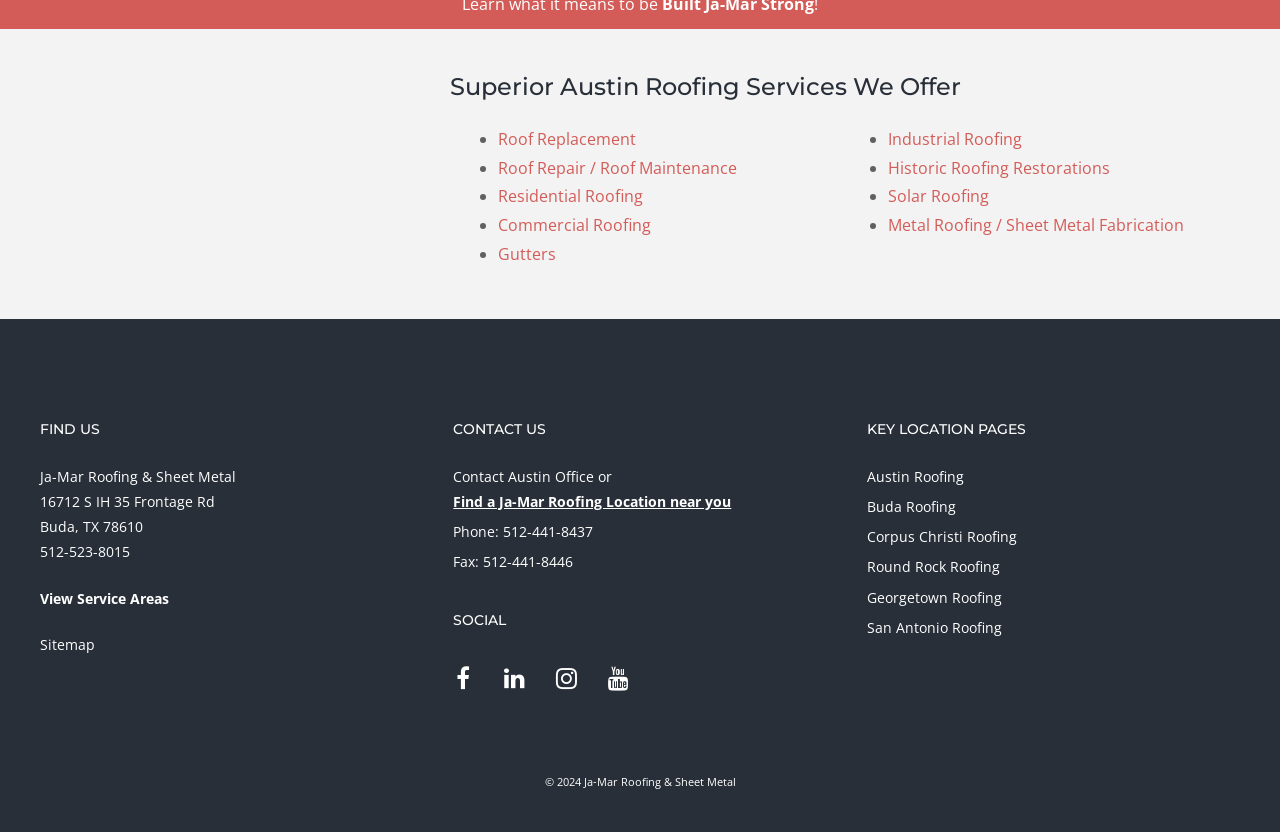Identify the coordinates of the bounding box for the element described below: "Contact Austin Office". Return the coordinates as four float numbers between 0 and 1: [left, top, right, bottom].

[0.354, 0.561, 0.464, 0.584]